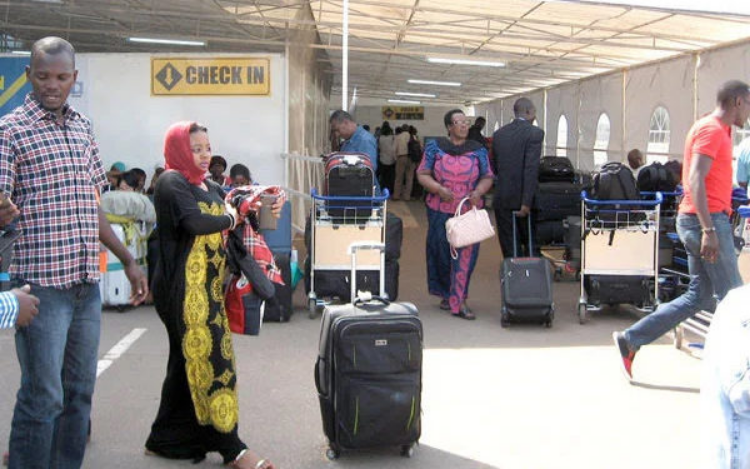Detail every aspect of the image in your description.

The image captures a bustling airport check-in area, illustrating the busy atmosphere travelers navigate as they prepare for departures. In the foreground, a man dressed in a checked shirt stands beside a woman wearing a stylish black dress adorned with intricate yellow patterns, who is holding a travel item while checking her phone. Behind them, several travelers can be seen maneuvering with their luggage, including wheeled suitcases lined up by the check-in counters. Various individuals are engaged in different activities, such as assisting with bags or waiting in line, while signs overhead, notably the bright yellow "CHECK IN," guide passengers through the process. This snapshot effectively portrays the dynamics of air travel, highlighting the diversity of travelers and the organized chaos typical of an airport environment.